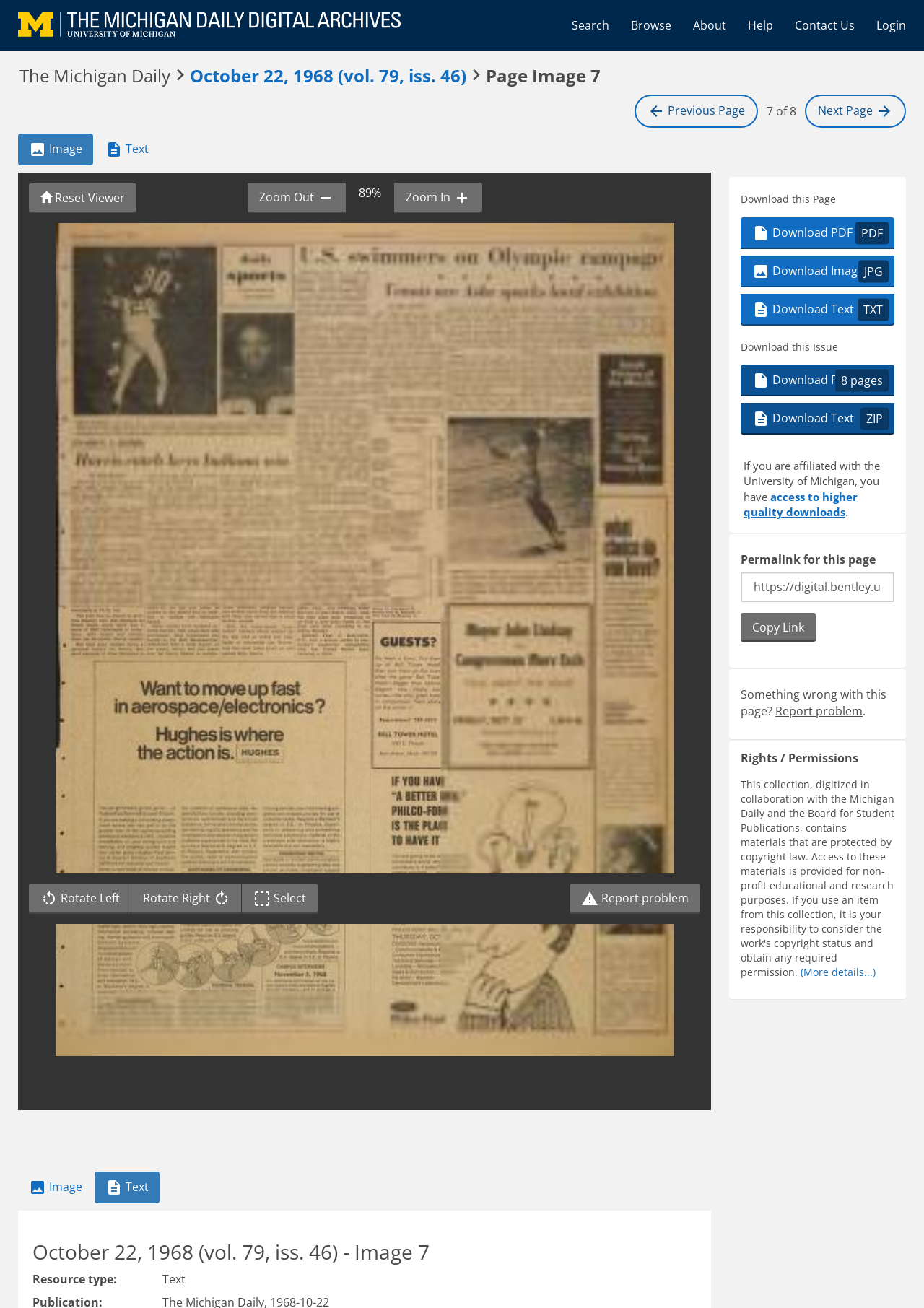Find the bounding box coordinates of the clickable region needed to perform the following instruction: "Download this page as PDF". The coordinates should be provided as four float numbers between 0 and 1, i.e., [left, top, right, bottom].

[0.802, 0.166, 0.968, 0.19]